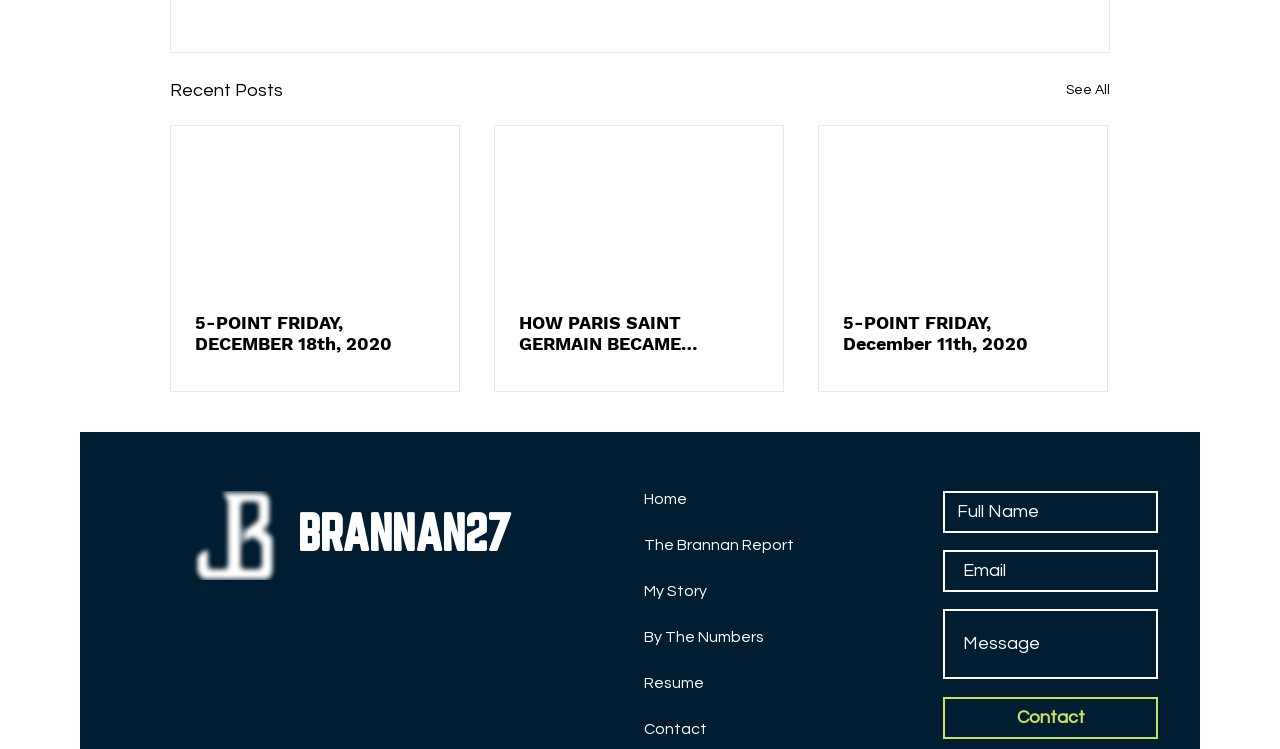How many articles are displayed on the webpage?
Answer with a single word or phrase by referring to the visual content.

3